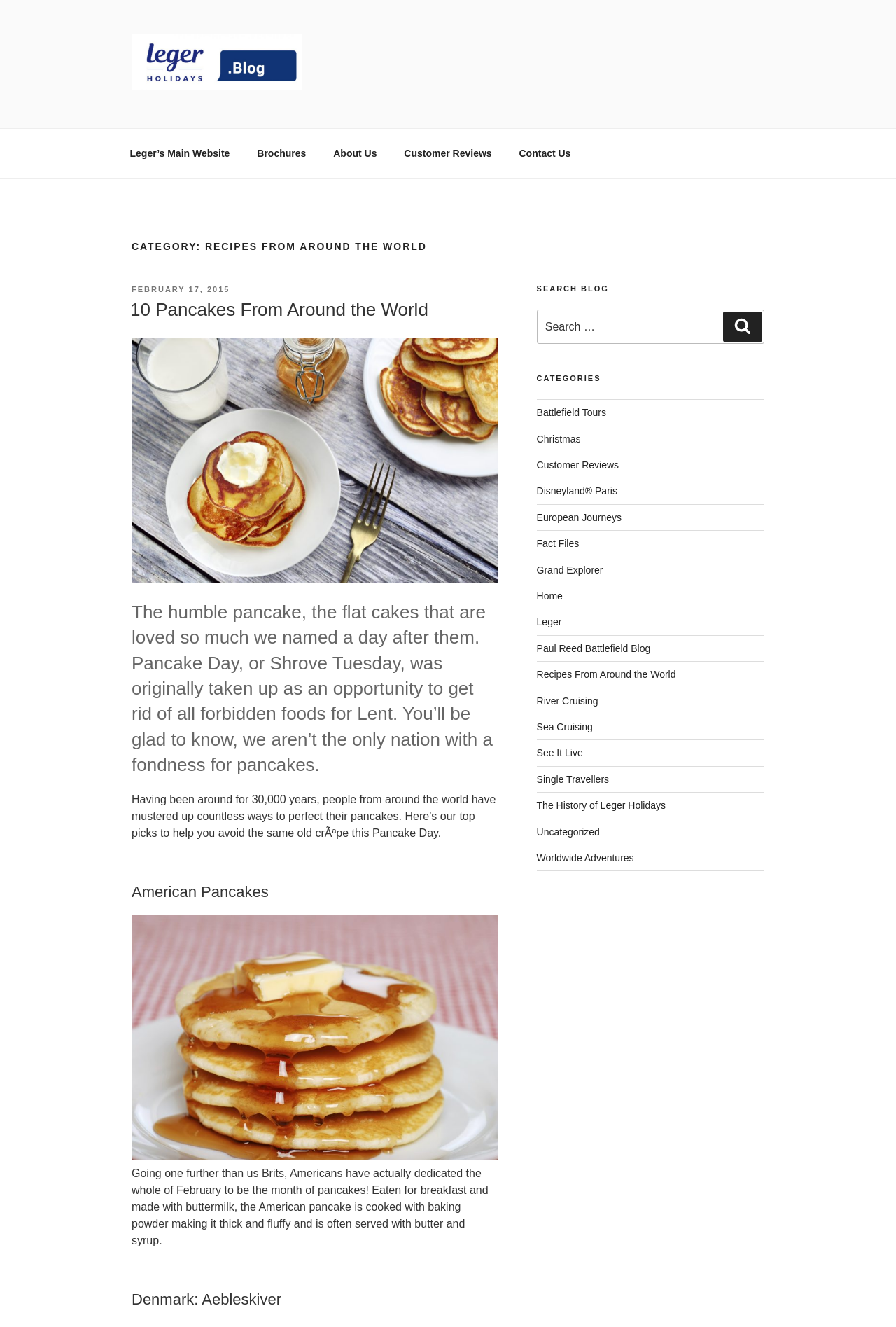What is the purpose of the search box in the sidebar?
Provide an in-depth answer to the question, covering all aspects.

I inferred the purpose of the search box by looking at its label 'SEARCH BLOG' and the presence of a search button next to it, which suggests that it is meant to search the blog for specific content.